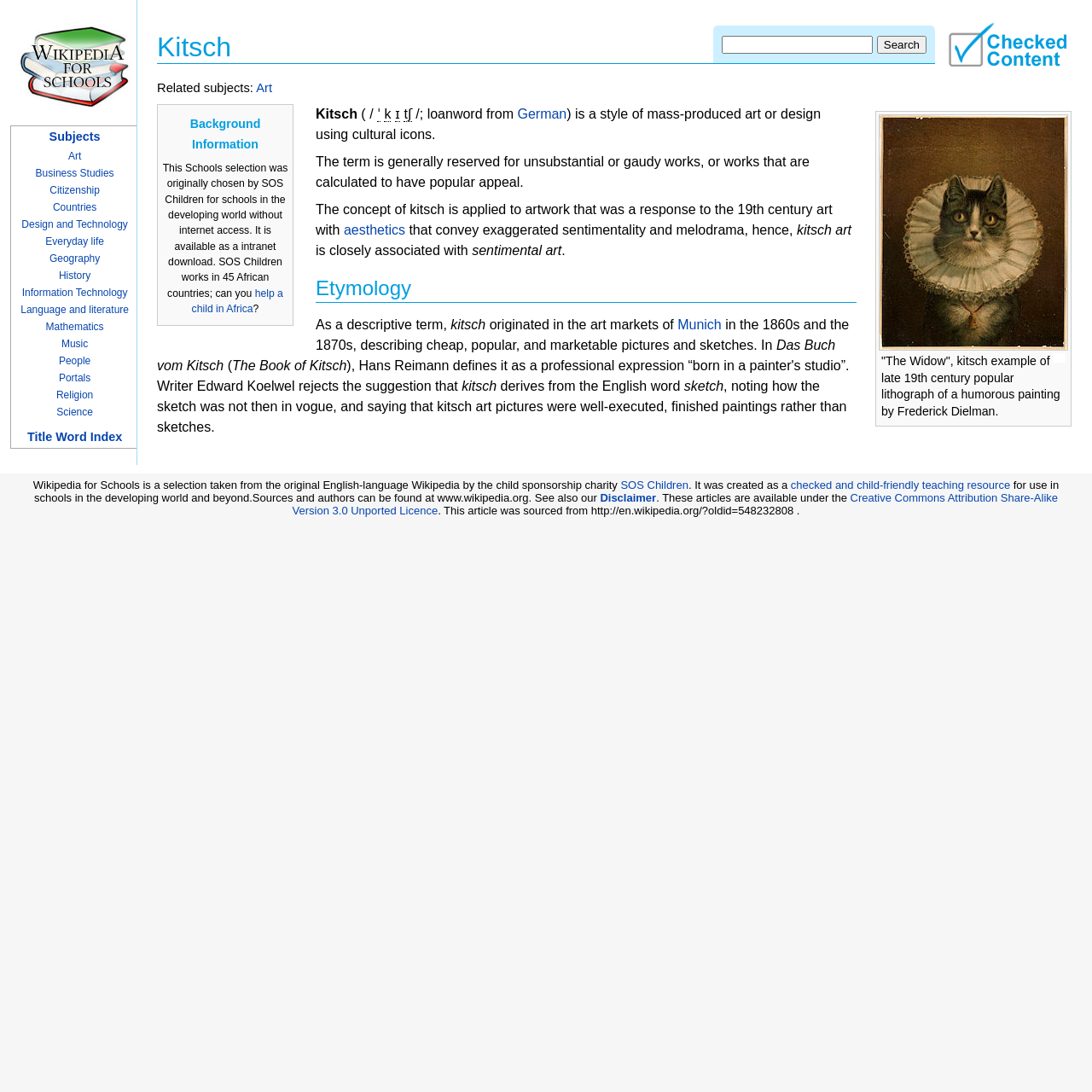Generate a comprehensive description of the webpage.

The webpage is about Kitsch, a style of mass-produced art or design using cultural icons. At the top, there is a heading "Kitsch" and a link "Wikipedia for Schools" with an image. Below this, there is a search bar with a textbox and a "Search" button. 

On the left side, there are several links to related subjects, including "Art", "Business Studies", "Citizenship", and more. 

The main content of the webpage is divided into sections. The first section is about the background information of Kitsch, explaining that it was originally chosen by SOS Children for schools in the developing world without internet access. 

The next section is about the representation of Kitsch in the International Phonetic Alphabet (IPA). 

Following this, there is a section about the definition of Kitsch, describing it as a style of mass-produced art or design using cultural icons. The text explains that the term is generally reserved for unsubstantial or gaudy works, or works that are calculated to have popular appeal. 

There is also a section about the etymology of Kitsch, explaining that the term originated in the art markets of Munich in the 1860s and 1870s, describing cheap, popular, and marketable pictures and sketches. 

Throughout the webpage, there are several links to other related articles, such as "German", "aesthetics", and "Munich". There are also images, including one of a kitsch example of a late 19th-century popular lithograph of a humorous painting.